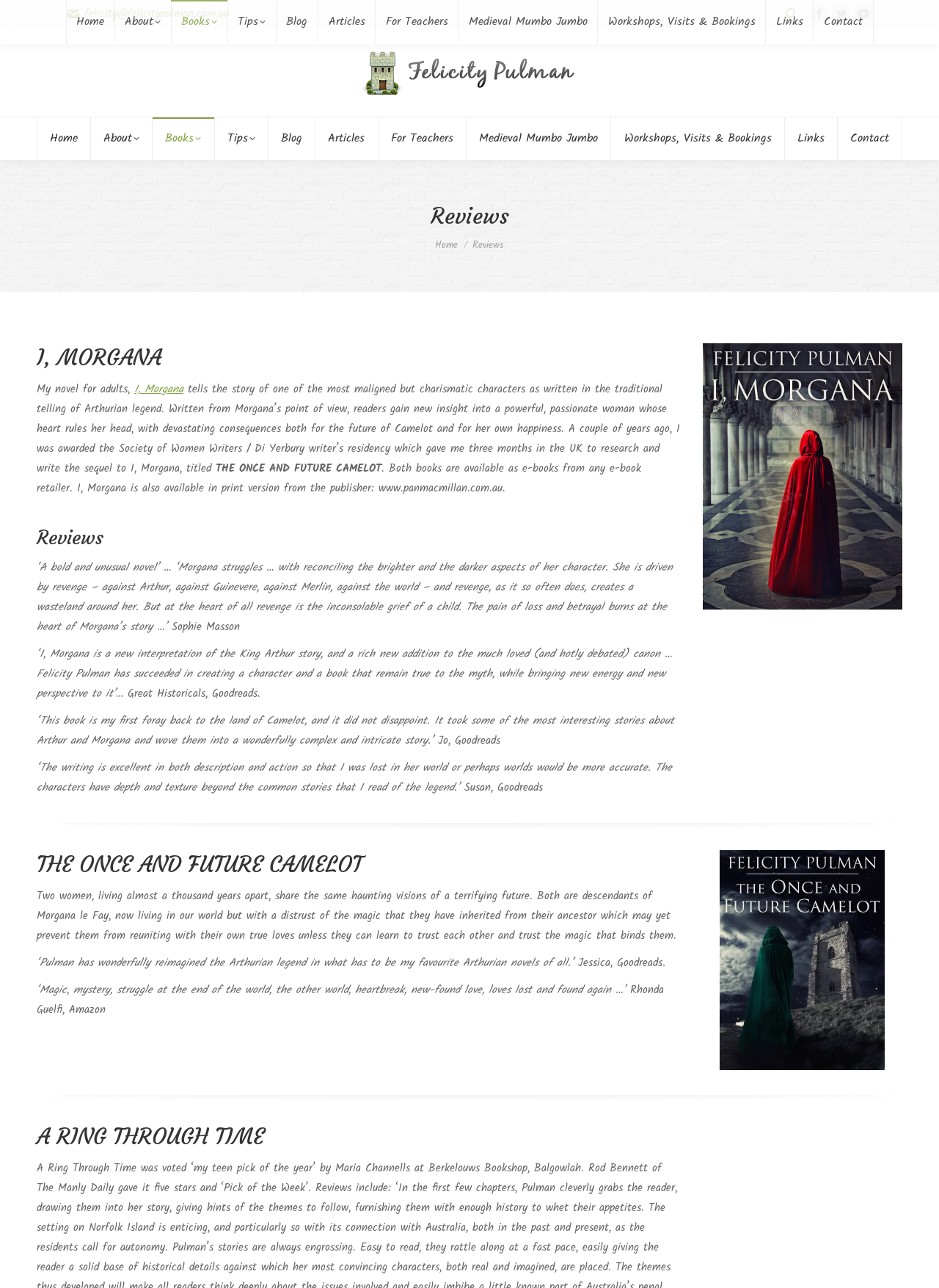Find the bounding box coordinates for the area that should be clicked to accomplish the instruction: "Go to the top of the page".

[0.961, 0.7, 0.992, 0.723]